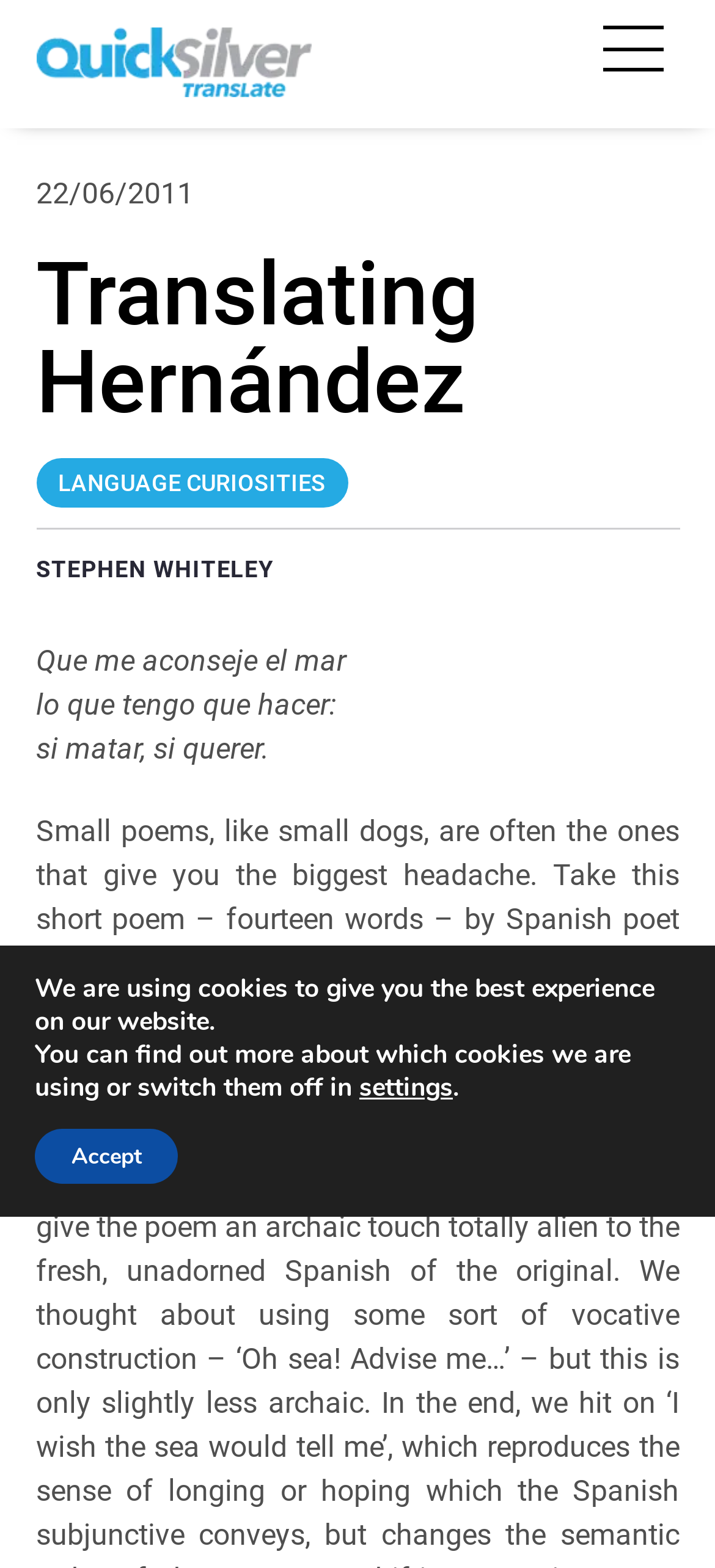What is the date mentioned on the webpage?
Analyze the screenshot and provide a detailed answer to the question.

I found the date by looking at the time element which contains the static text elements '22', '/', '06', and '2011'.